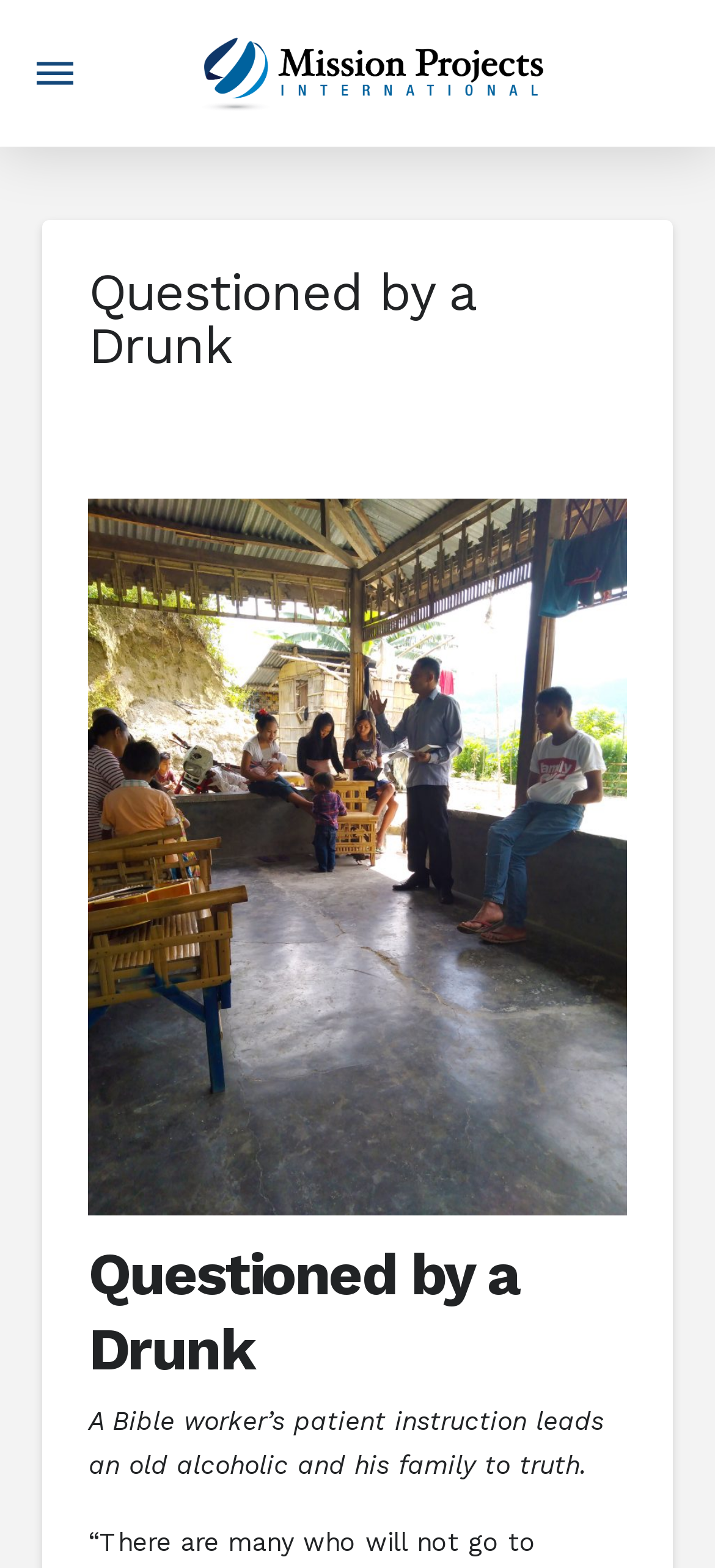Identify the main heading of the webpage and provide its text content.

Questioned by a Drunk